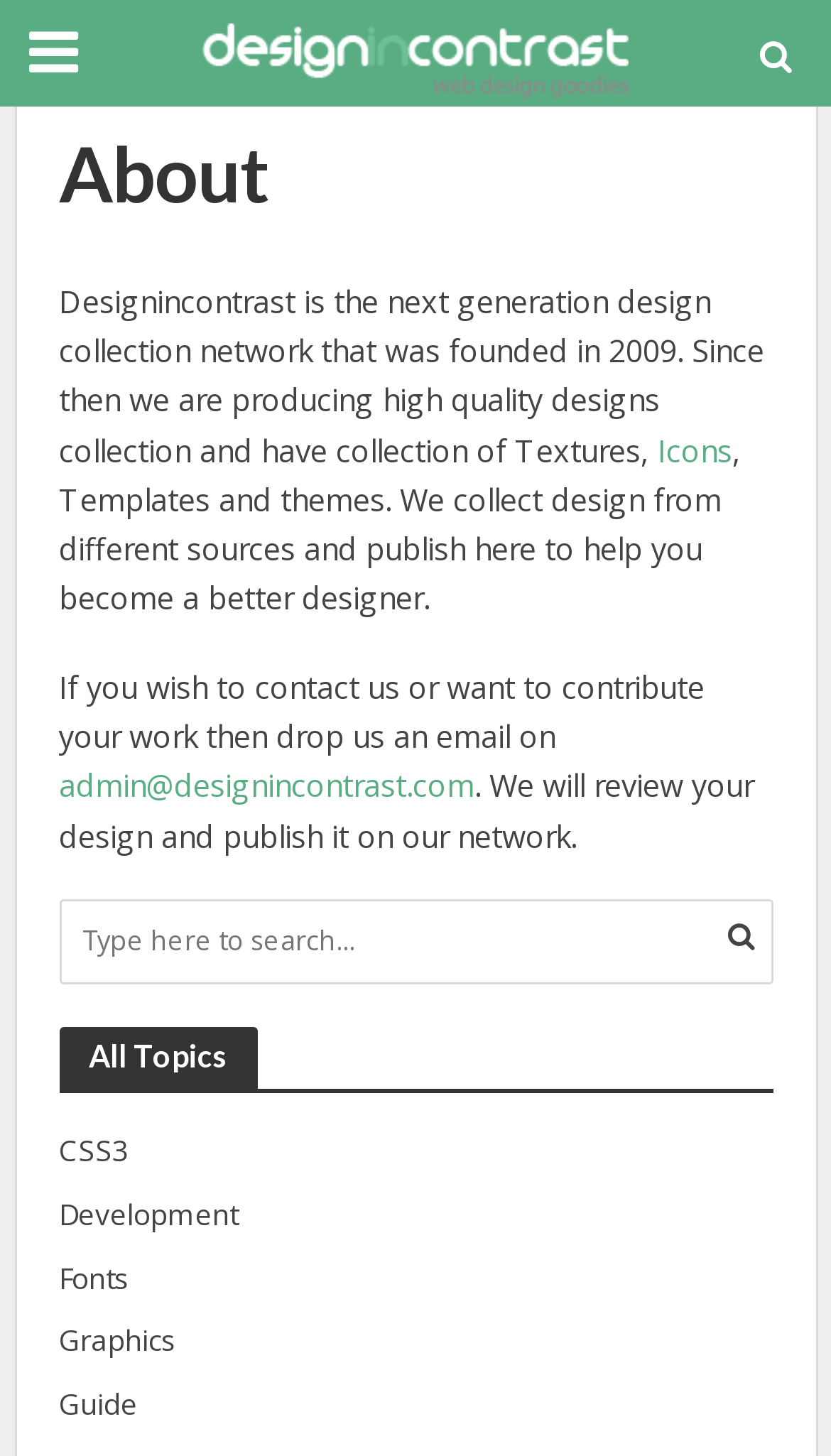Identify the bounding box coordinates of the part that should be clicked to carry out this instruction: "Contact the administrator".

[0.071, 0.526, 0.571, 0.559]